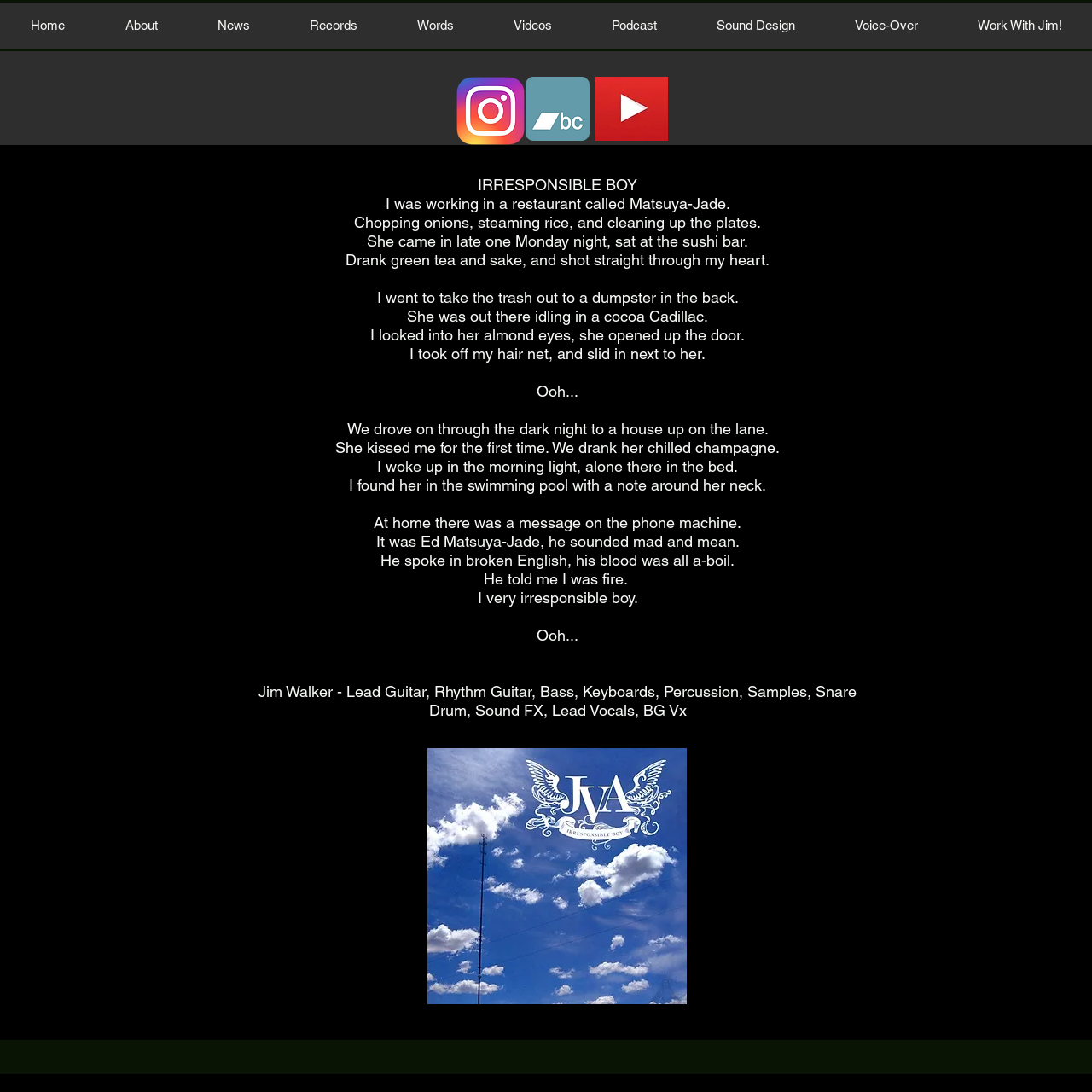Analyze the image and give a detailed response to the question:
What is the name of the person mentioned in the song lyrics?

After carefully reading the song lyrics, I found a mention of the name 'Jim Walker' in the line 'Jim Walker - Lead Guitar, Rhythm Guitar, Bass, Keyboards, Percussion, Samples, Snare Drum, Sound FX, Lead Vocals, BG Vx'. This suggests that Jim Walker is the person mentioned in the song lyrics.